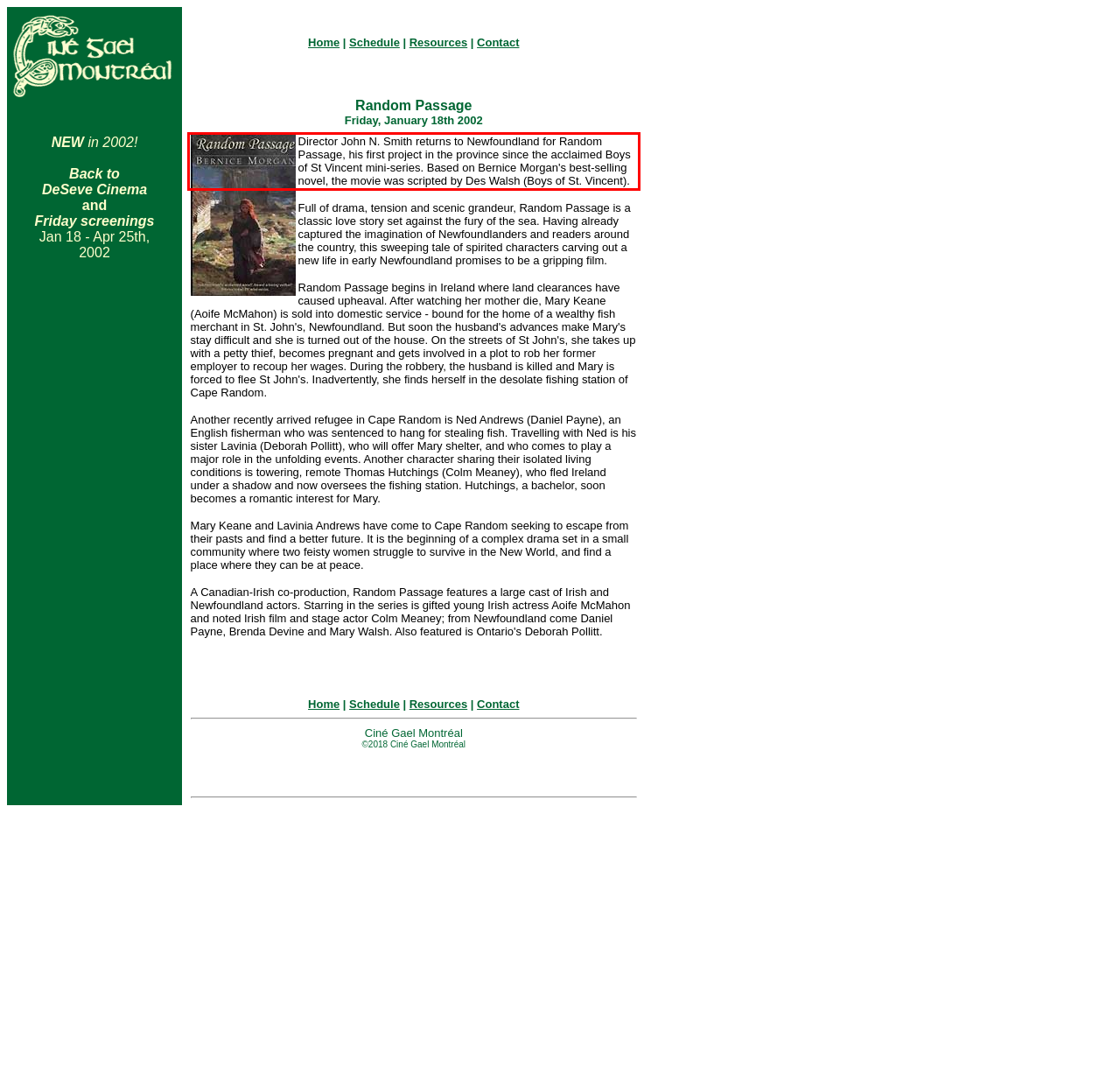Using the provided screenshot, read and generate the text content within the red-bordered area.

Director John N. Smith returns to Newfoundland for Random Passage, his first project in the province since the acclaimed Boys of St Vincent mini-series. Based on Bernice Morgan's best-selling novel, the movie was scripted by Des Walsh (Boys of St. Vincent).